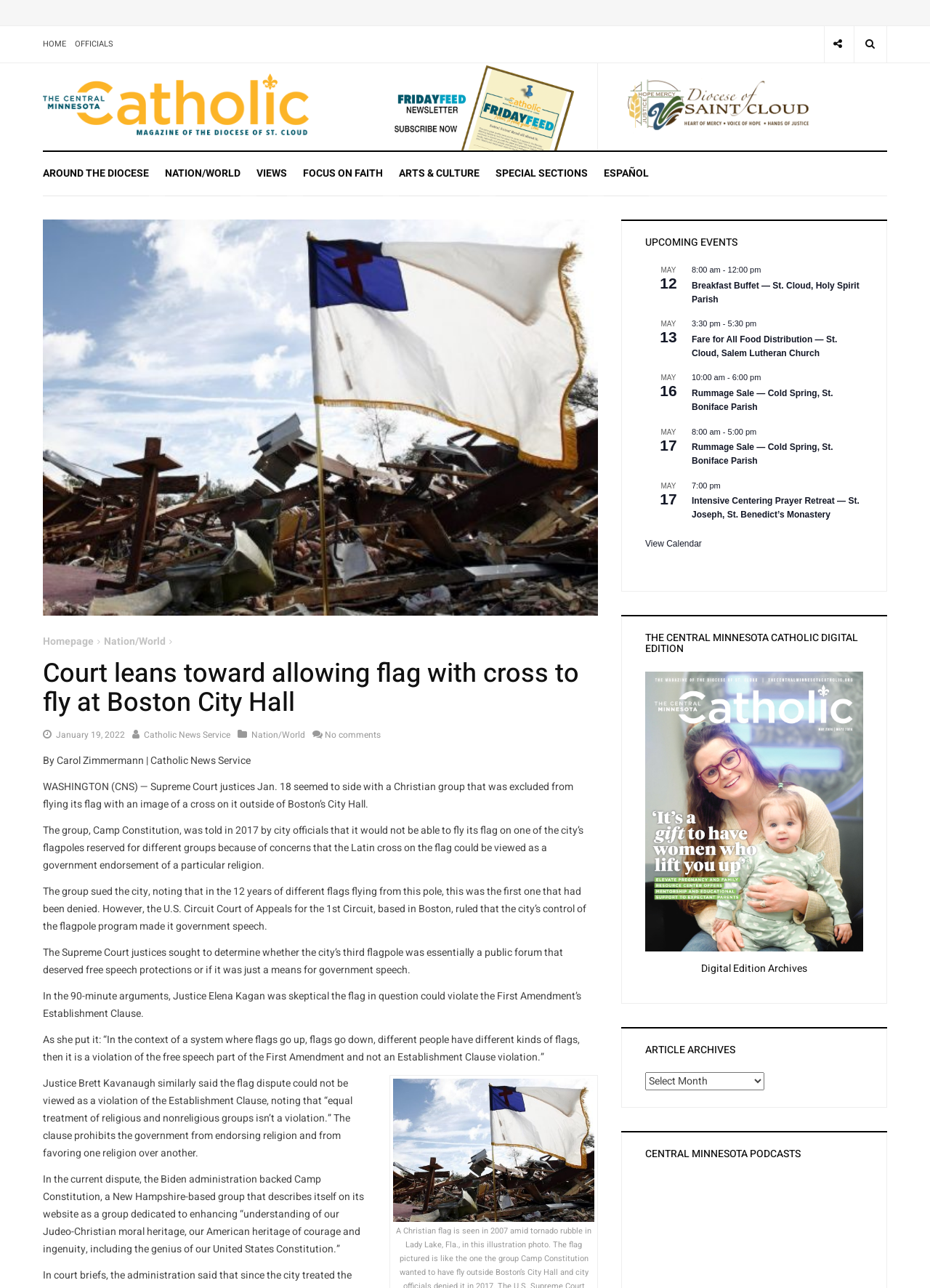Find the bounding box coordinates of the clickable region needed to perform the following instruction: "Click the link to read more about Breakfast Buffet — St. Cloud, Holy Spirit Parish". The coordinates should be provided as four float numbers between 0 and 1, i.e., [left, top, right, bottom].

[0.744, 0.218, 0.924, 0.237]